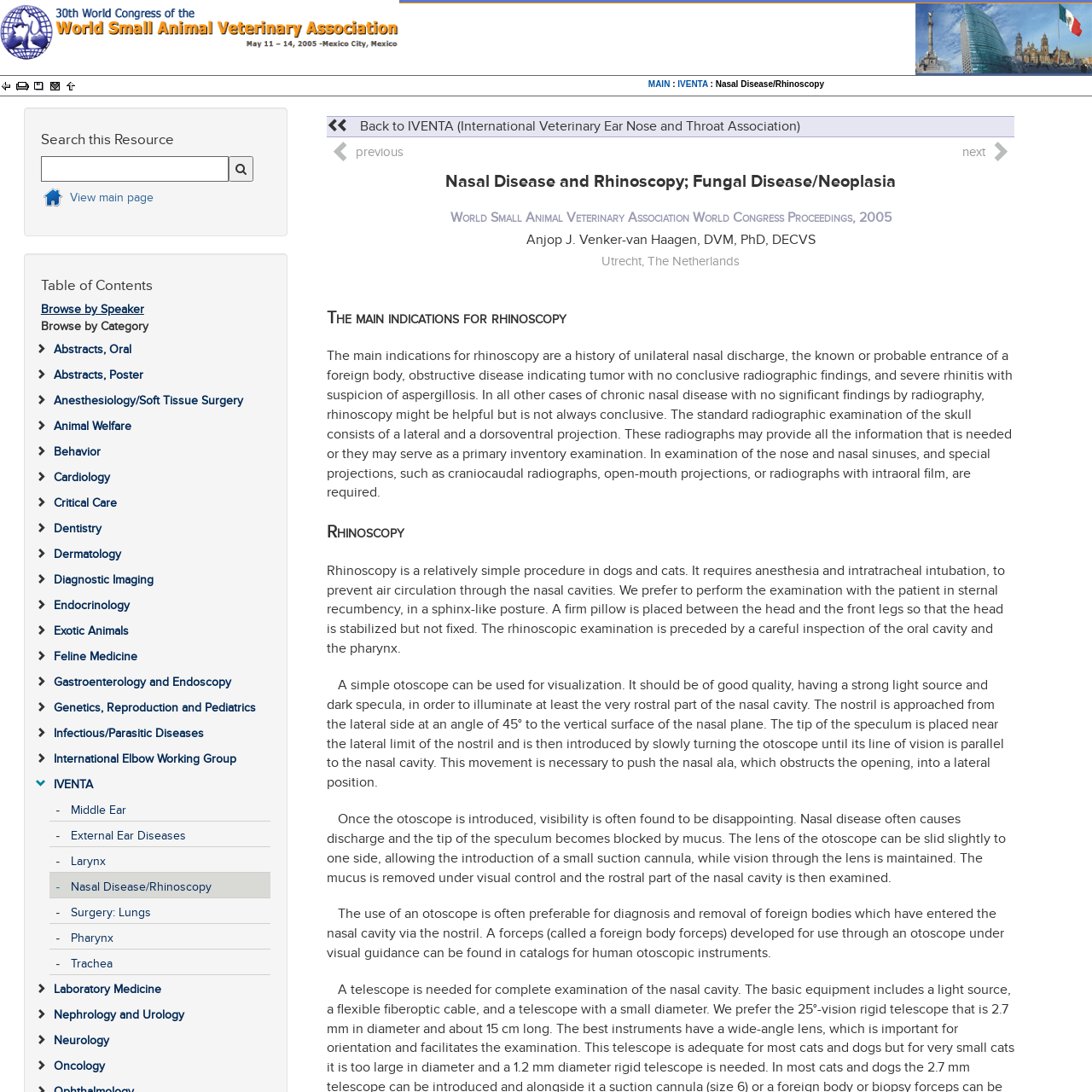Find the bounding box coordinates of the area that needs to be clicked in order to achieve the following instruction: "Search this resource". The coordinates should be specified as four float numbers between 0 and 1, i.e., [left, top, right, bottom].

[0.037, 0.121, 0.248, 0.136]